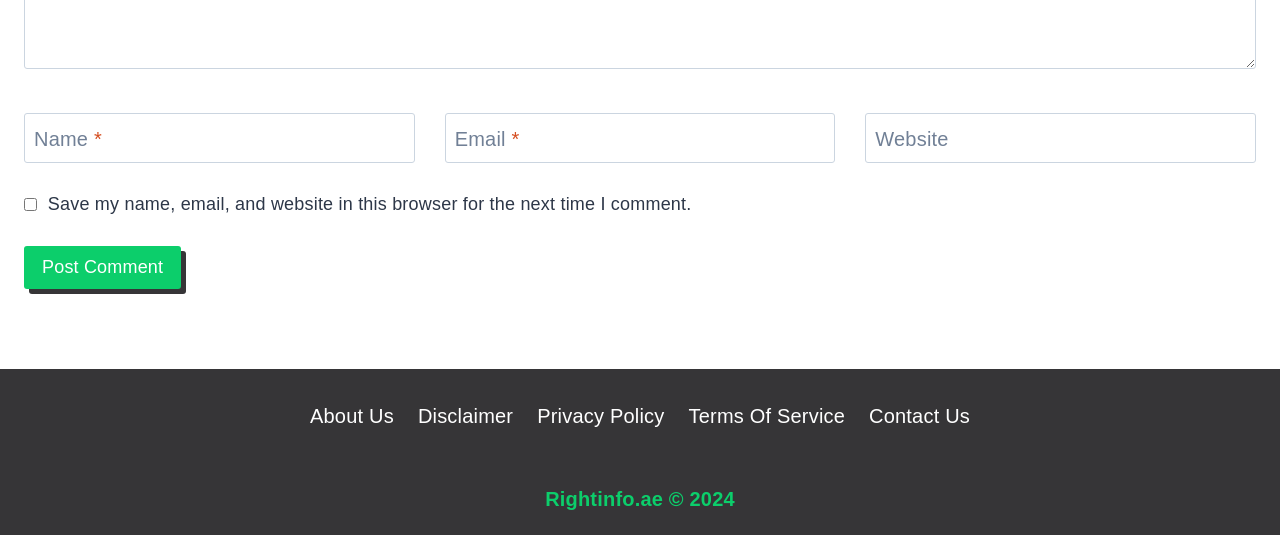Use the details in the image to answer the question thoroughly: 
How many required fields are there in the comment form?

The comment form has two required fields: 'Name' and 'Email', both of which are marked with an asterisk (*) and have the 'required' attribute set to True.